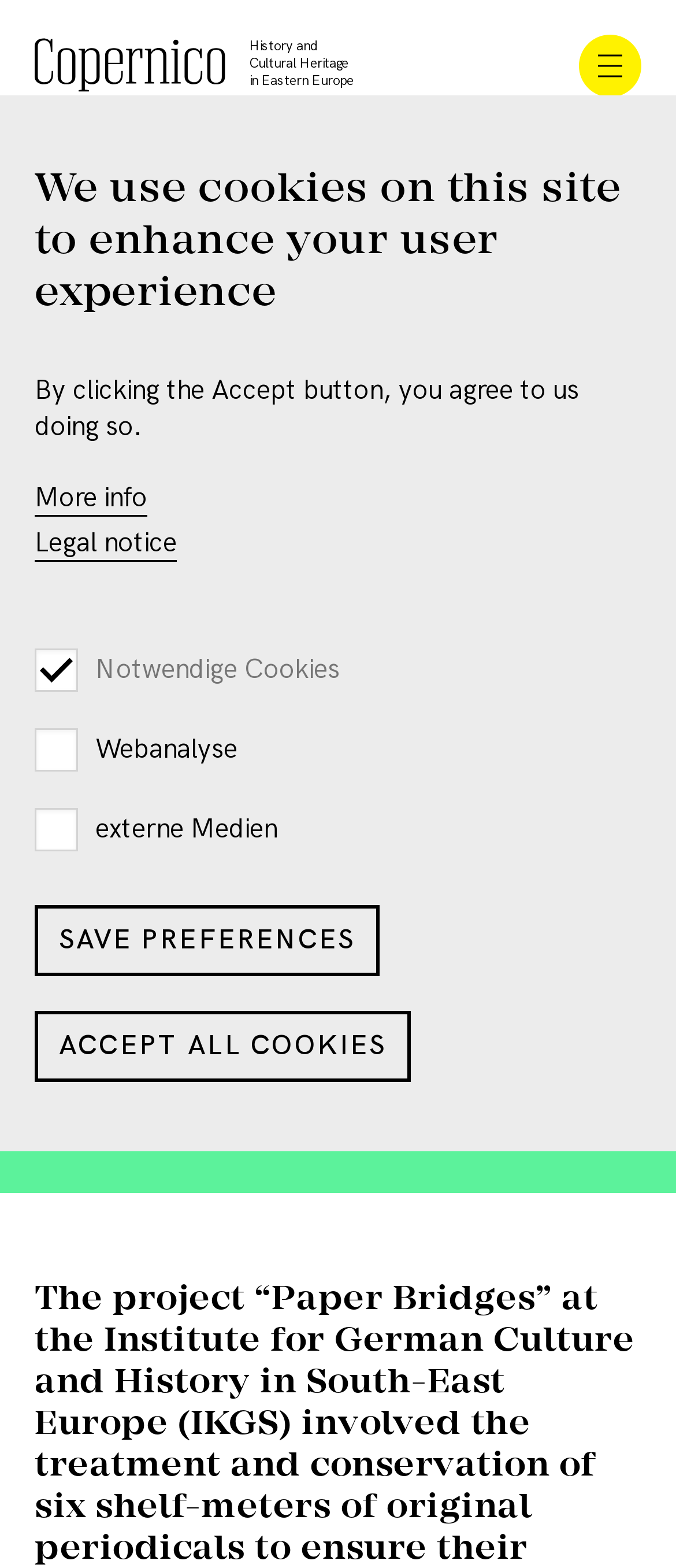Give a concise answer using only one word or phrase for this question:
What is the topic of the newsletter?

New content in the portal and news from the Copernico editorial team